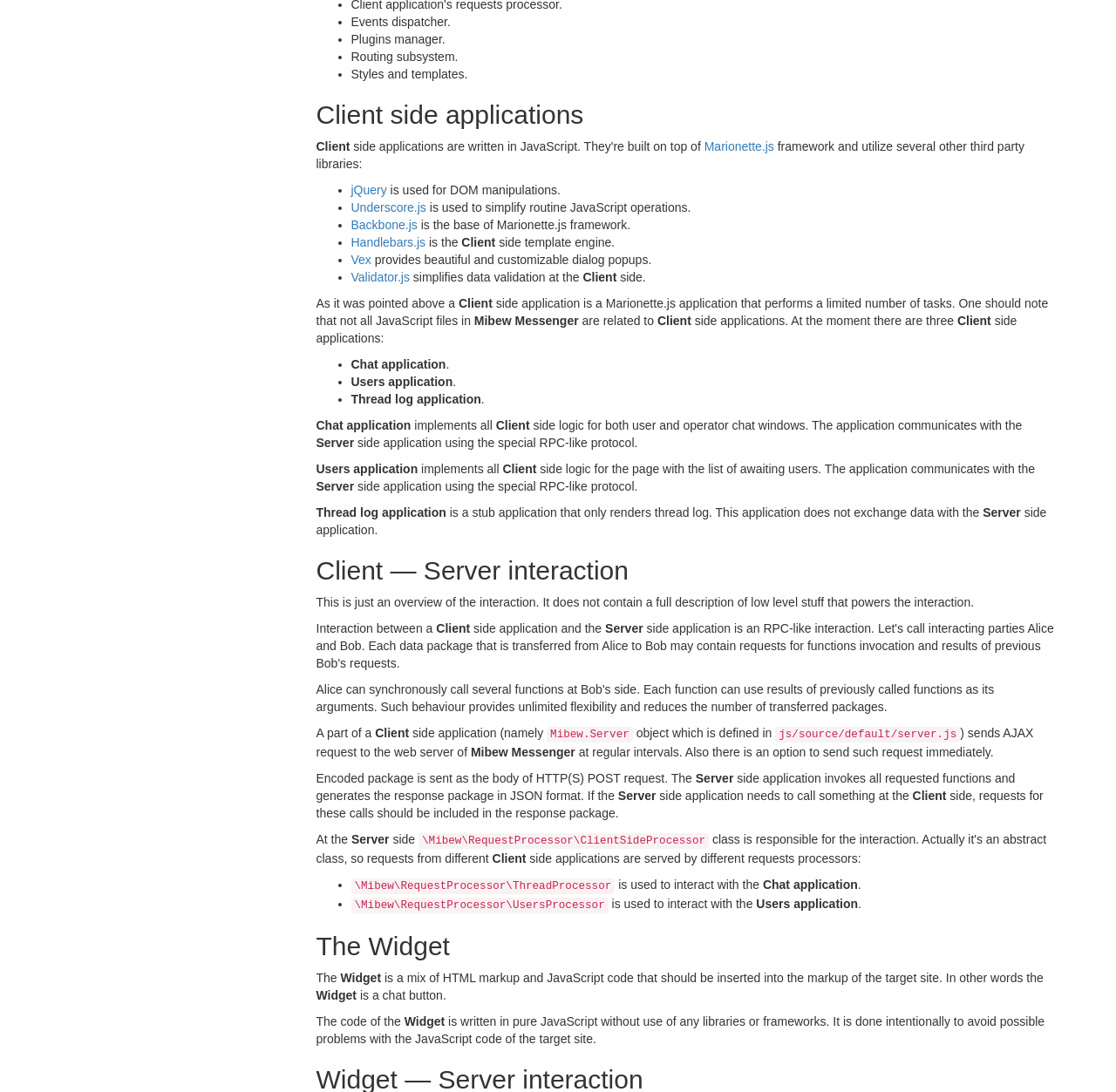From the webpage screenshot, predict the bounding box of the UI element that matches this description: "Marionette.js".

[0.631, 0.127, 0.694, 0.14]